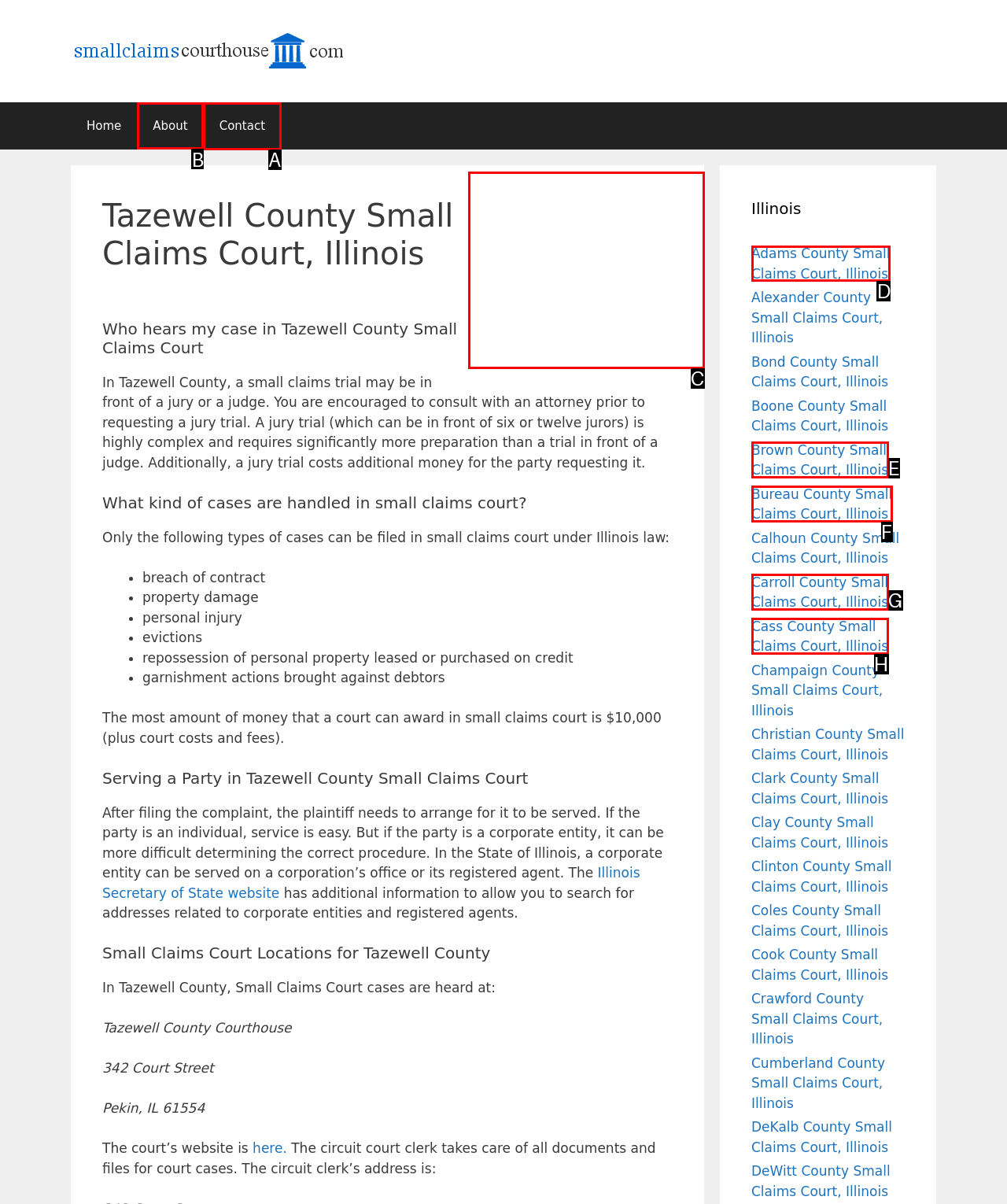Choose the HTML element that should be clicked to achieve this task: Click on the 'About' link
Respond with the letter of the correct choice.

B